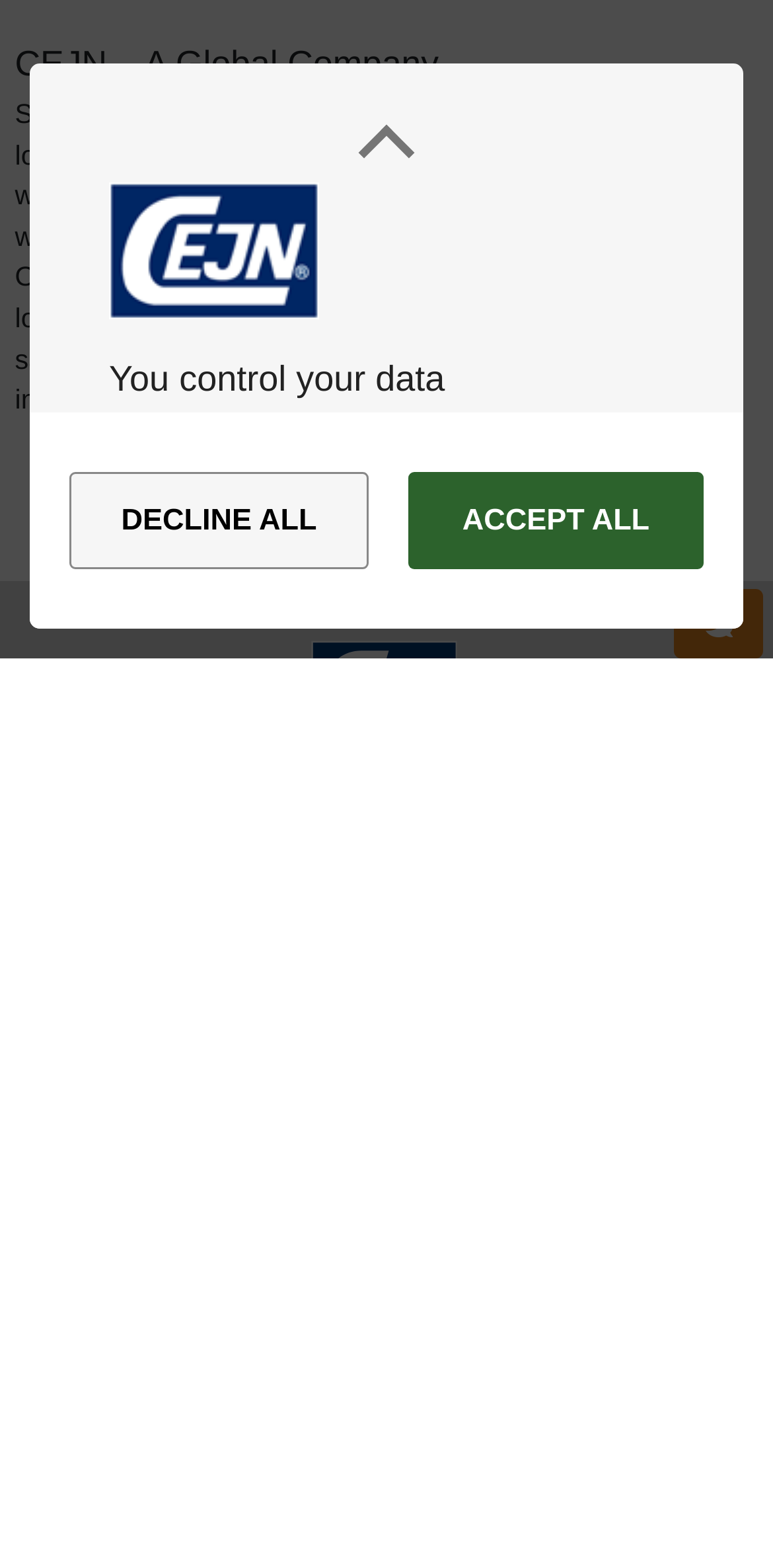Determine the bounding box coordinates in the format (top-left x, top-left y, bottom-right x, bottom-right y). Ensure all values are floating point numbers between 0 and 1. Identify the bounding box of the UI element described by: Contact Form

[0.058, 0.876, 0.942, 0.923]